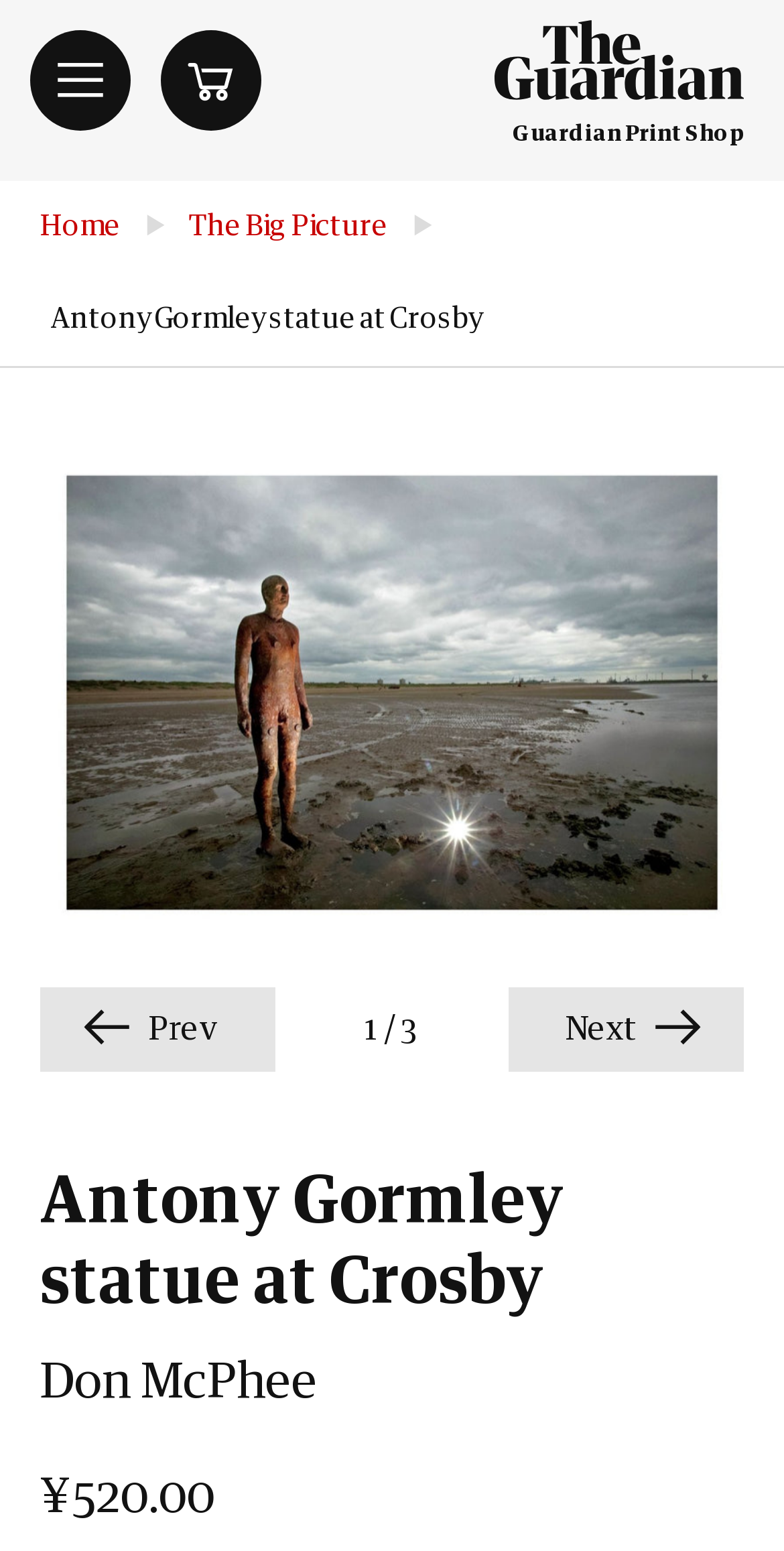Provide a brief response using a word or short phrase to this question:
Who is the photographer of the image?

Don McPhee